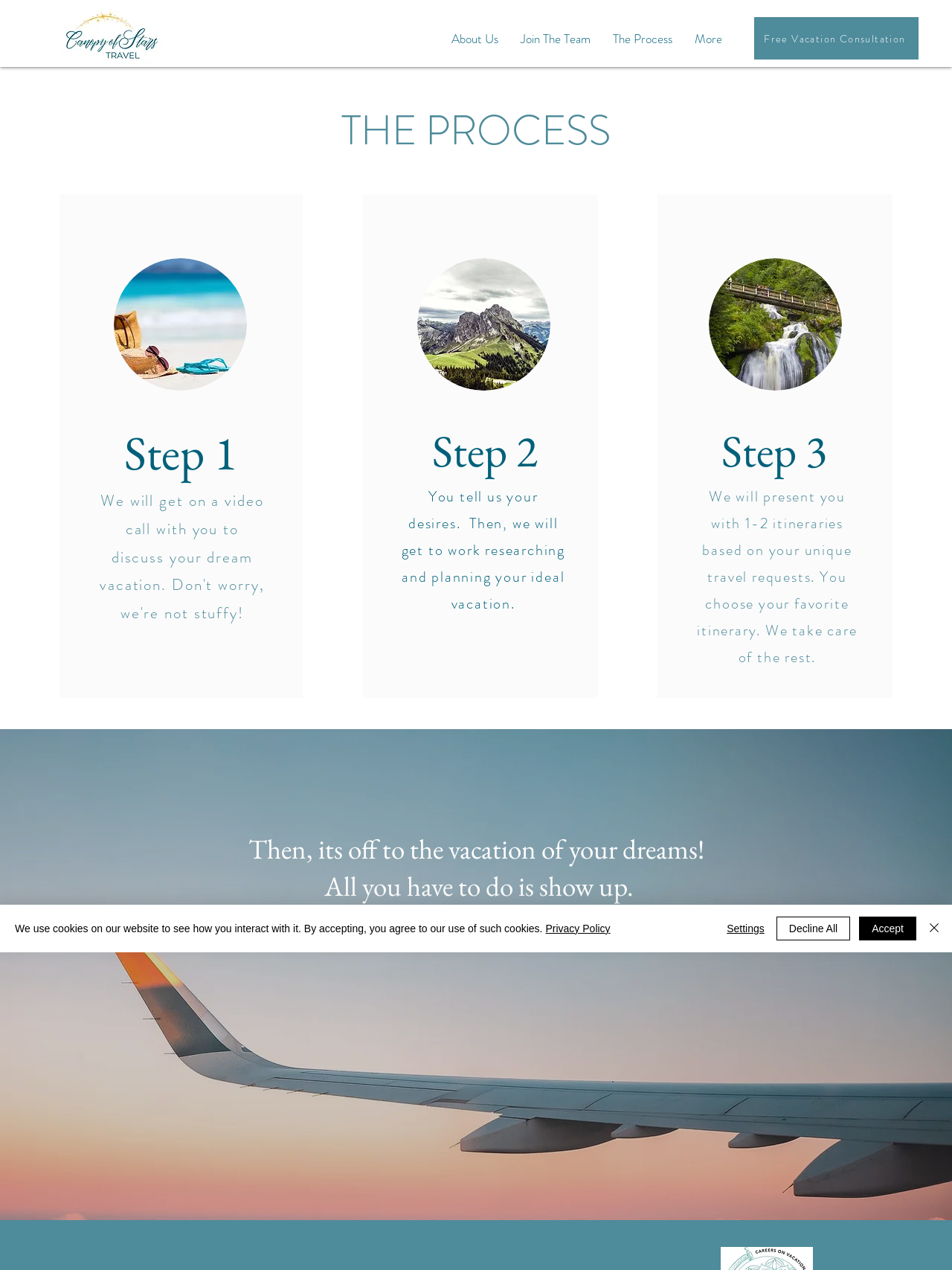Generate a thorough caption detailing the webpage content.

The webpage is about a travel company, Canopy of Stars, that offers personalized vacation planning services. At the top left corner, there is a logo of the company, accompanied by social media links to Instagram, LinkedIn, and YouTube. 

Below the logo, there is a navigation menu with links to "About Us", "Join The Team", "The Process", and "More". 

The main content of the webpage is divided into three steps, each with a heading and an image. Step 1 has an image of a beach vacation, Step 2 has an image of a mountain peak, and Step 3 has an image of waterfalls. 

Between the steps, there are paragraphs of text explaining the process of planning a vacation with Canopy of Stars. The text describes how the company will research and plan the ideal vacation based on the customer's desires, present one or two itineraries, and take care of the rest once the customer chooses their favorite. 

At the bottom of the page, there is a heading that says "Then, it's off to the vacation of your dreams! All you have to do is show up." 

Additionally, there is a call-to-action button "Free Vacation Consultation" at the top right corner of the page. 

Finally, there is a cookie policy alert at the bottom of the page, which informs users about the use of cookies on the website and provides links to the privacy policy and options to accept, decline, or customize cookie settings.